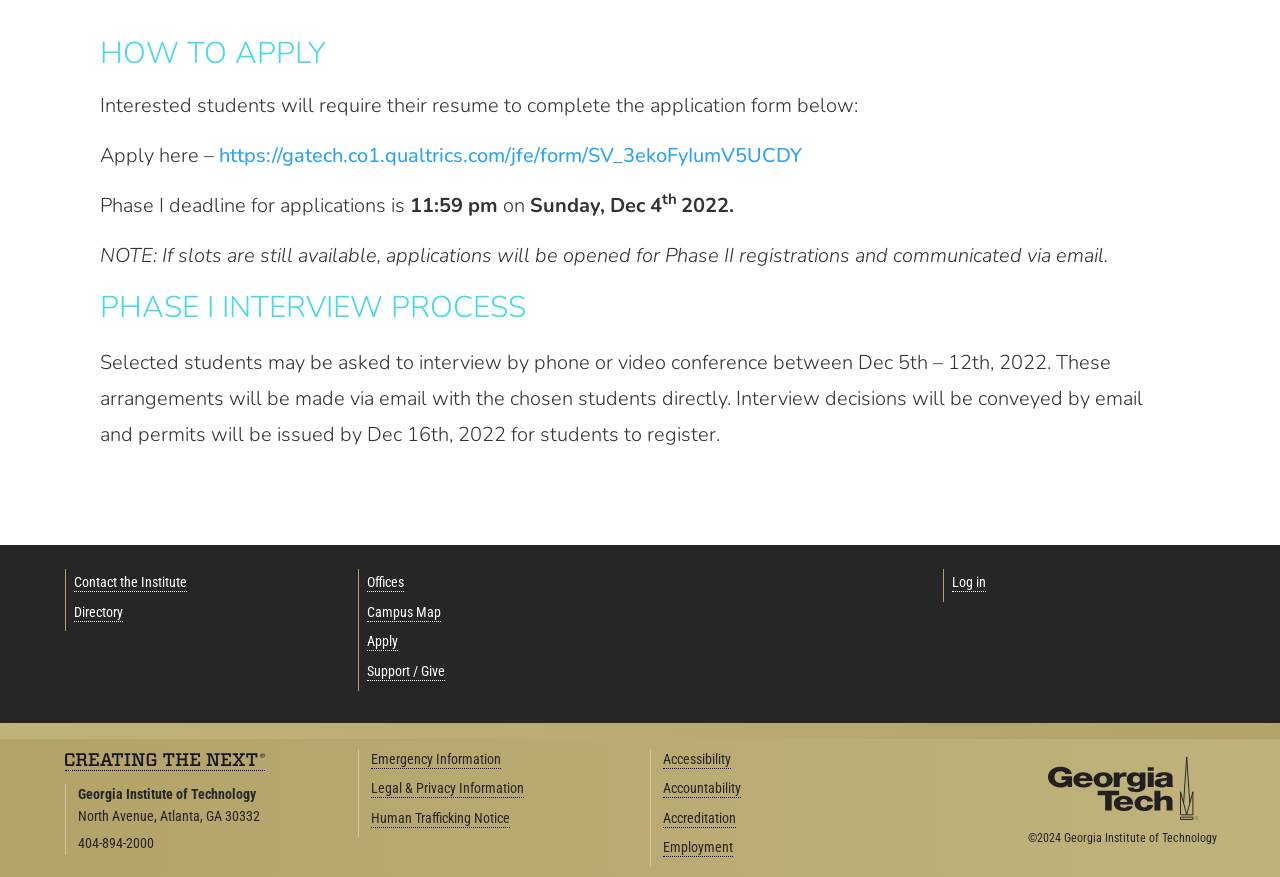Please mark the bounding box coordinates of the area that should be clicked to carry out the instruction: "Contact the Institute".

[0.058, 0.655, 0.146, 0.675]